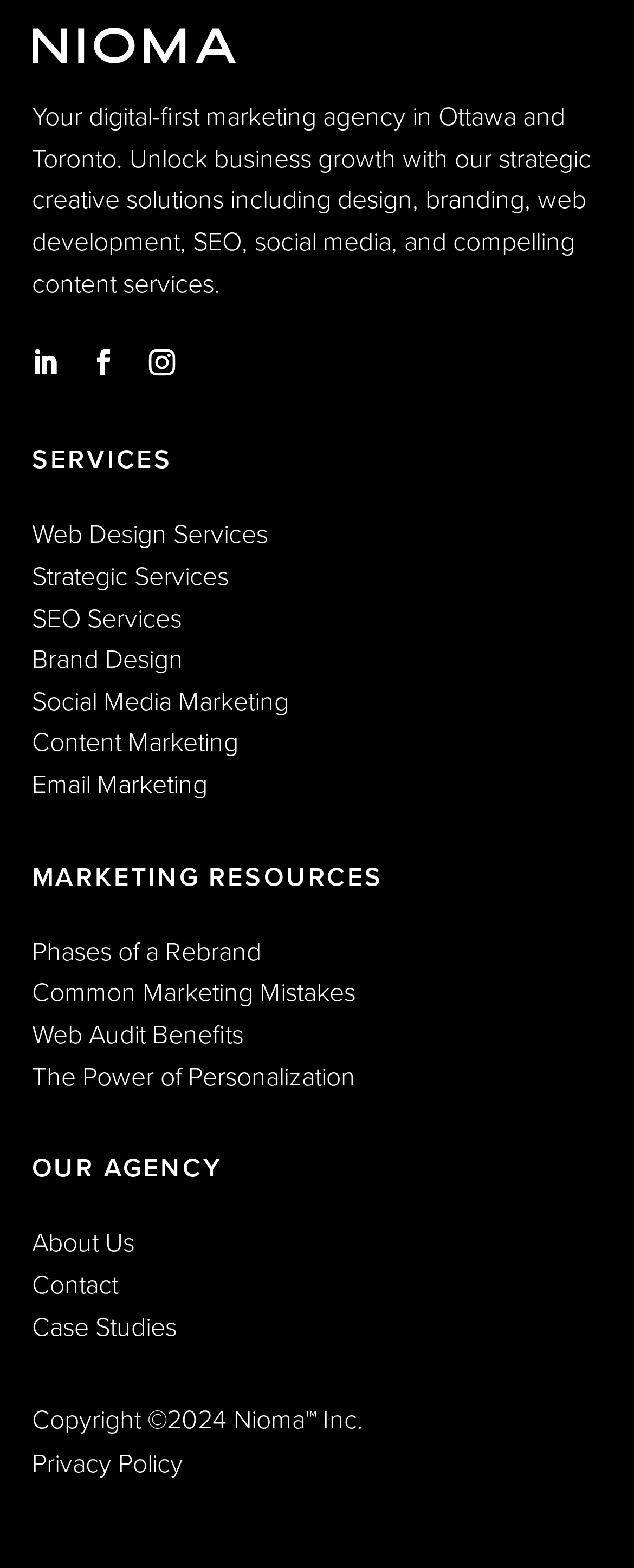What is the copyright information?
Look at the screenshot and give a one-word or phrase answer.

Copyright 2024 Nioma Inc.